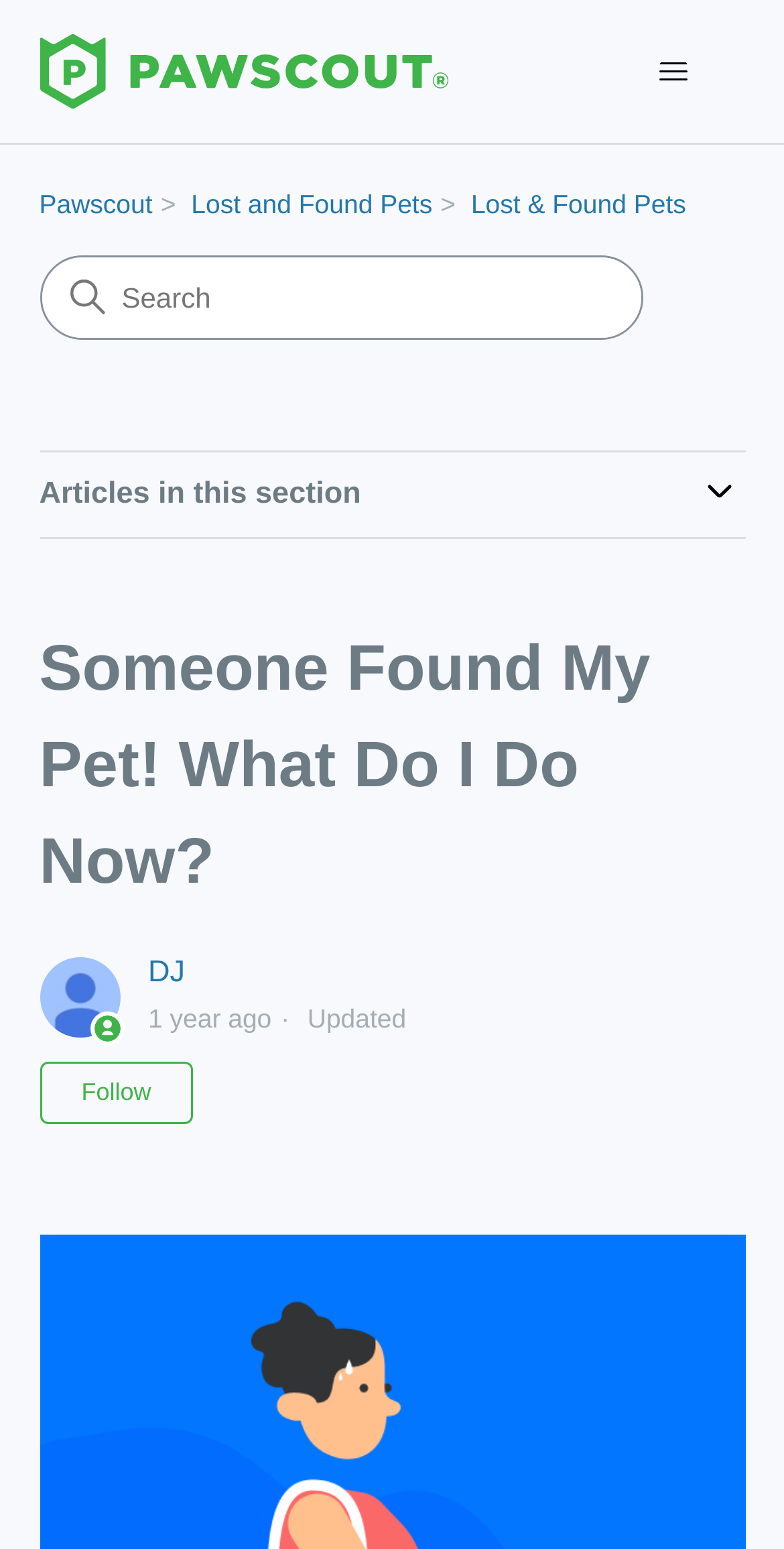Please find and report the bounding box coordinates of the element to click in order to perform the following action: "Search for something". The coordinates should be expressed as four float numbers between 0 and 1, in the format [left, top, right, bottom].

[0.053, 0.166, 0.817, 0.217]